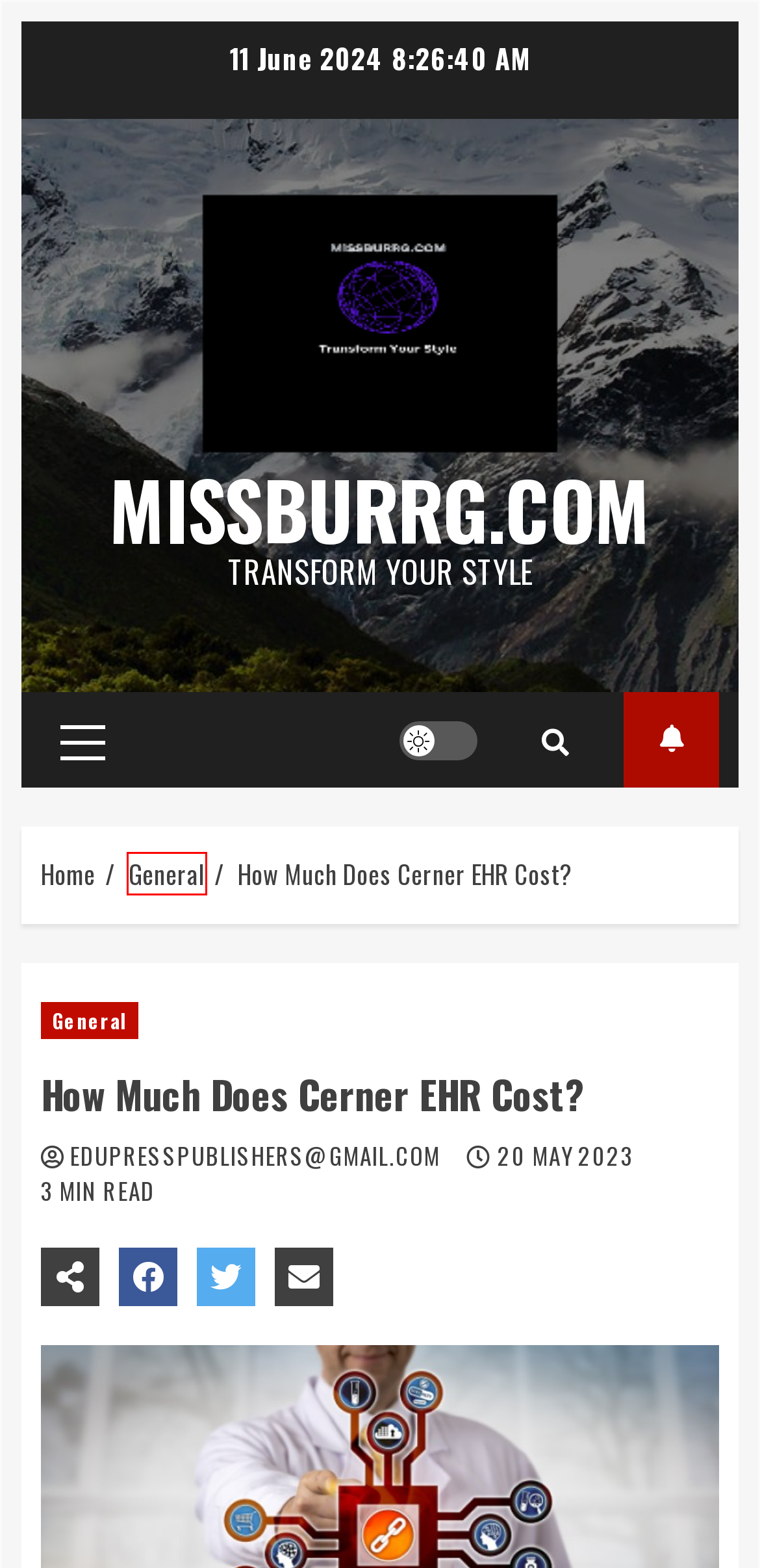You have a screenshot of a webpage with a red rectangle bounding box around an element. Identify the best matching webpage description for the new page that appears after clicking the element in the bounding box. The descriptions are:
A. Is TransUnion Reliable? - missburrg.com
B. Bank: A Comprehensive Overview - missburrg.com
C. Emergency Hotel voucher for Tonight - missburrg.com
D. Implementation Costs Archives - missburrg.com
E. missburrg.com - Transform Your Style
F. General Archives - missburrg.com
G. Microservices Architecture - missburrg.com
H. Harriet Nelson - missburrg.com

F